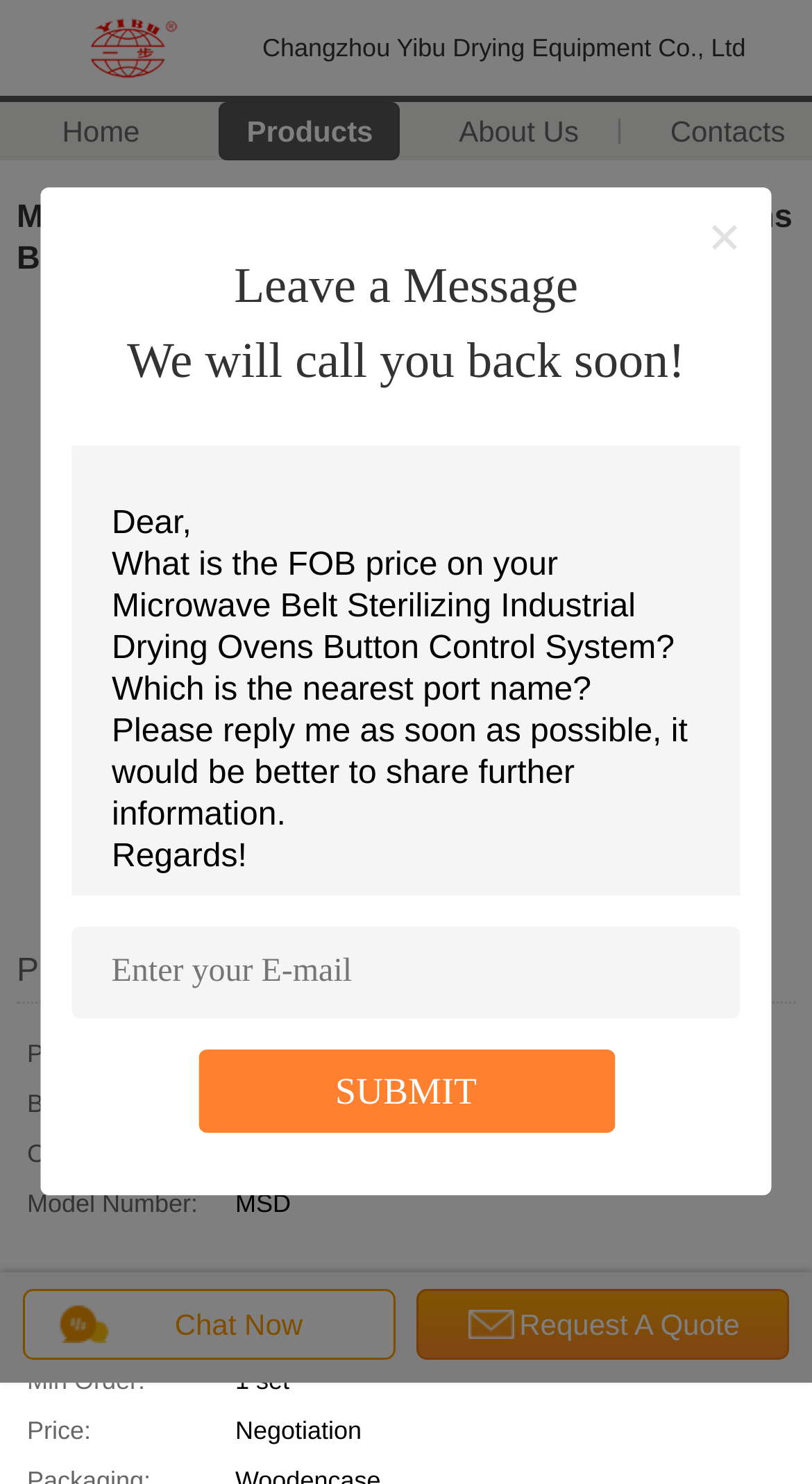What is the minimum order quantity for the product?
Please provide a detailed answer to the question.

I found the minimum order quantity by looking at the table under 'Payment & Shipping Terms', where it lists the minimum order as '1 set'.